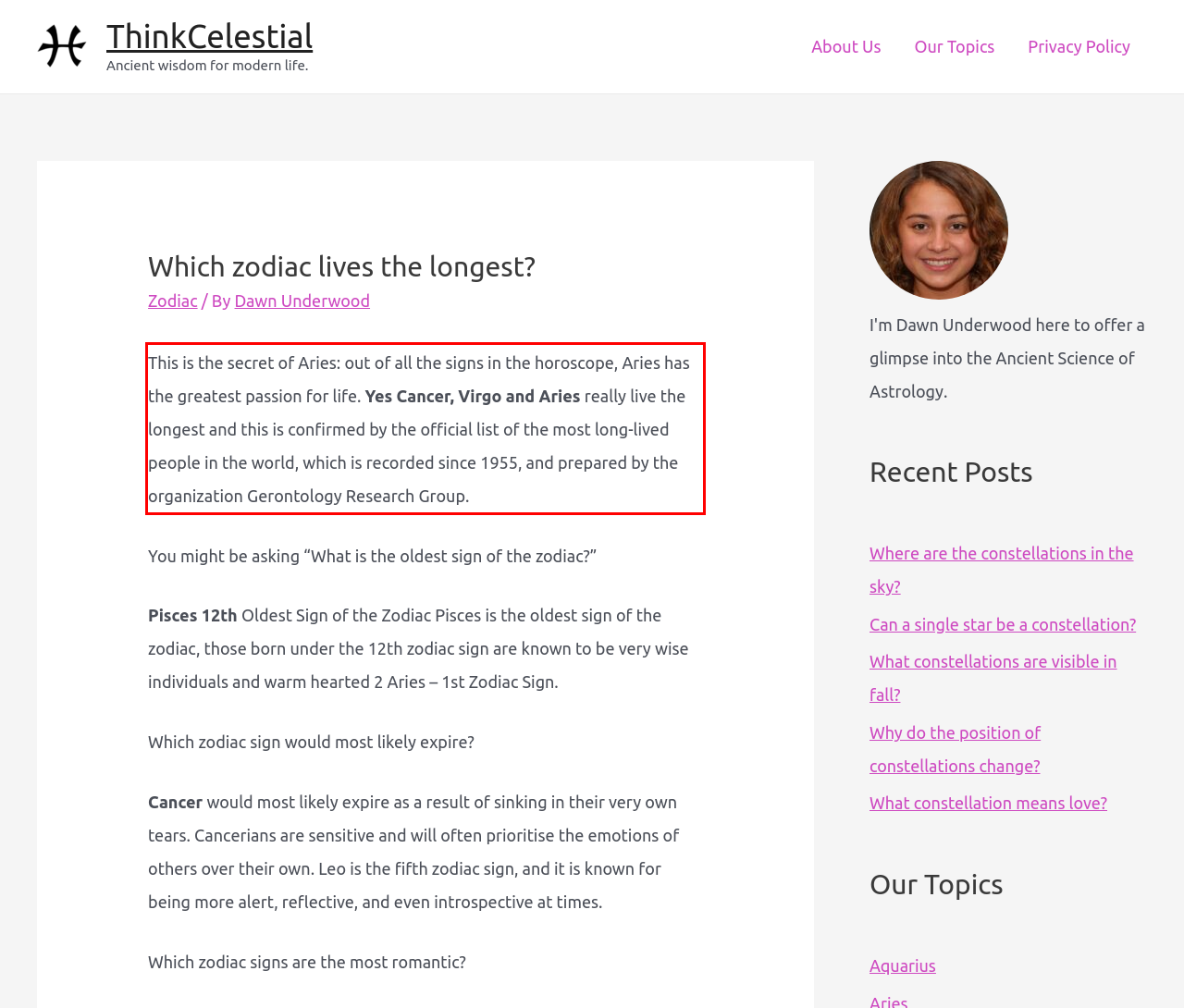Please look at the screenshot provided and find the red bounding box. Extract the text content contained within this bounding box.

This is the secret of Aries: out of all the signs in the horoscope, Aries has the greatest passion for life. Yes Cancer, Virgo and Aries really live the longest and this is confirmed by the official list of the most long-lived people in the world, which is recorded since 1955, and prepared by the organization Gerontology Research Group.